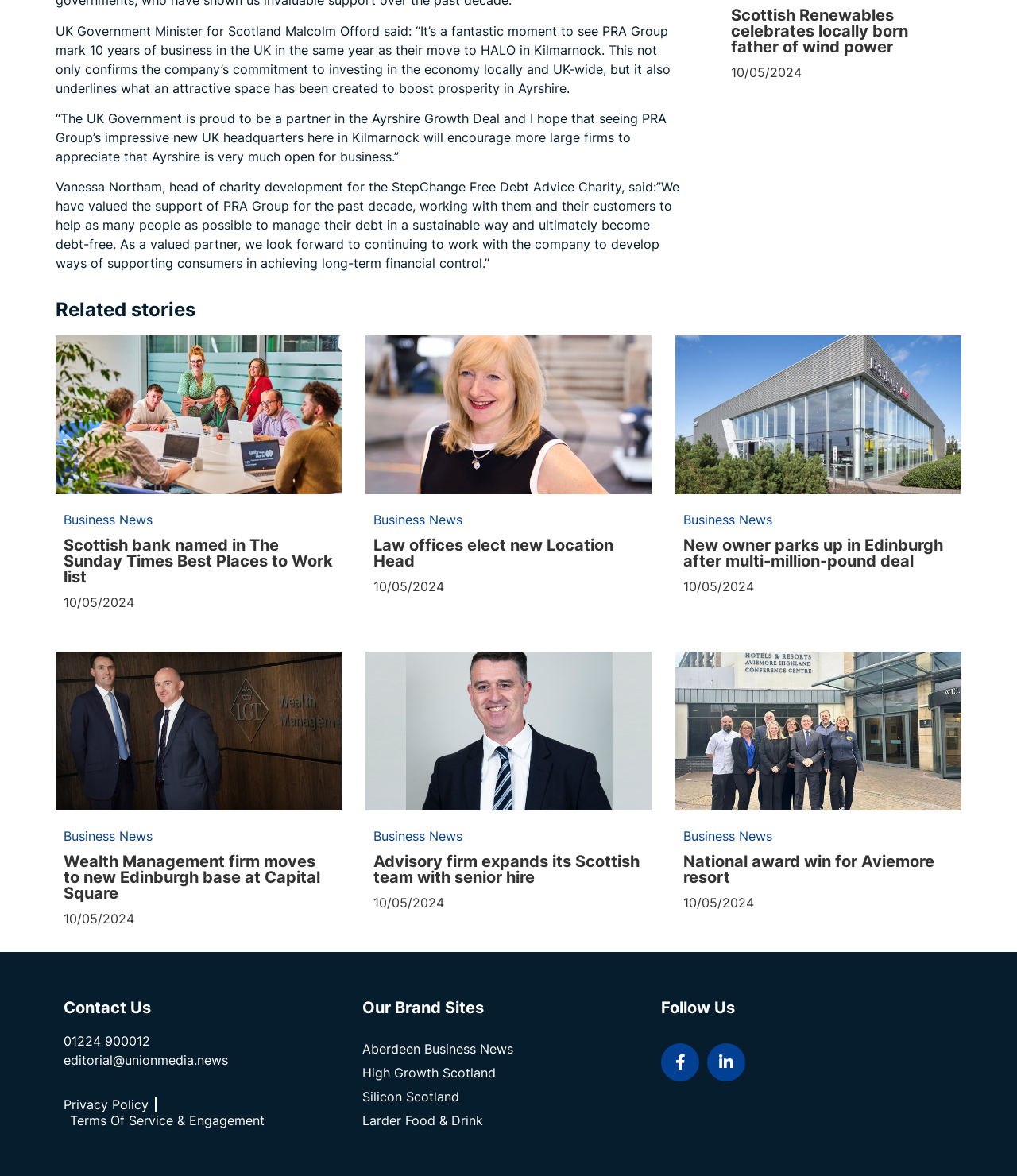Answer the question in one word or a short phrase:
How many brand sites are listed?

4